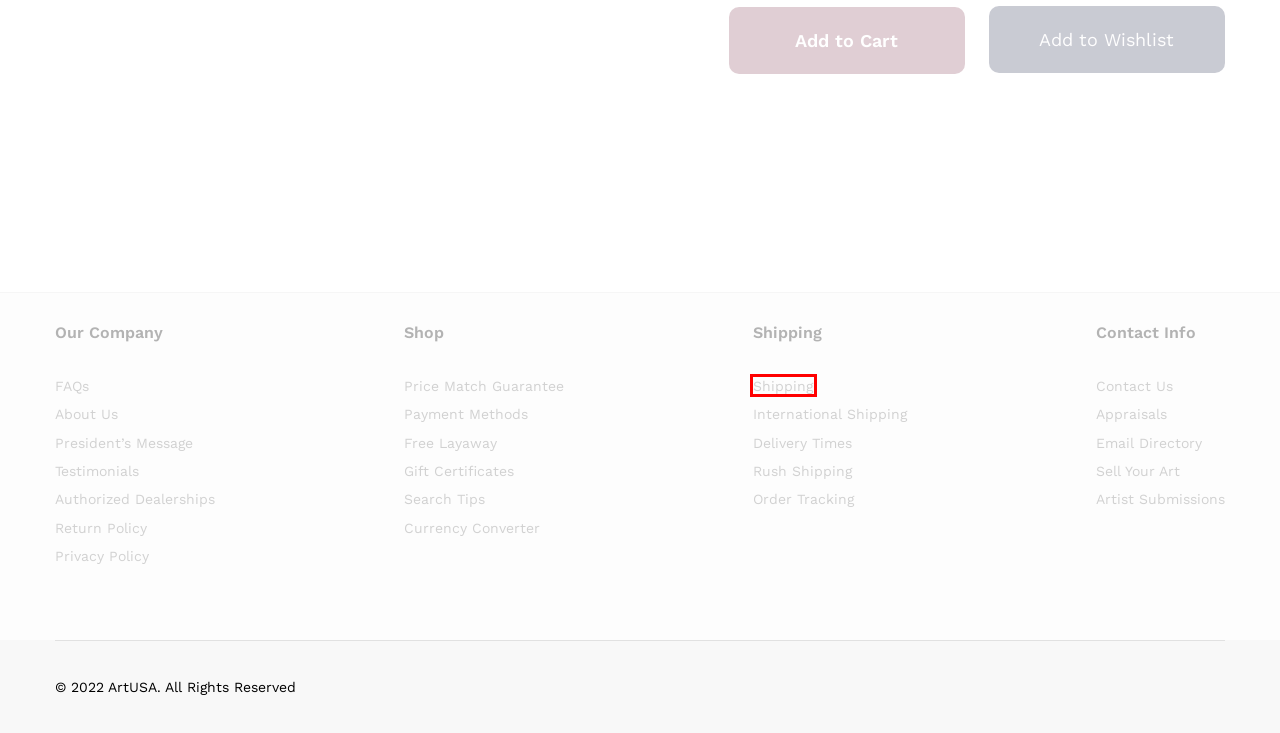Consider the screenshot of a webpage with a red bounding box and select the webpage description that best describes the new page that appears after clicking the element inside the red box. Here are the candidates:
A. Artist Submissions - ArtUSA
B. Currency Converter - ArtUSA
C. Payment Methods - ArtUSA
D. Shipping - ArtUSA
E. Delivery Times - ArtUSA
F. Rush Shipping - ArtUSA
G. Return Policy - ArtUSA
H. Testimonials - ArtUSA

D